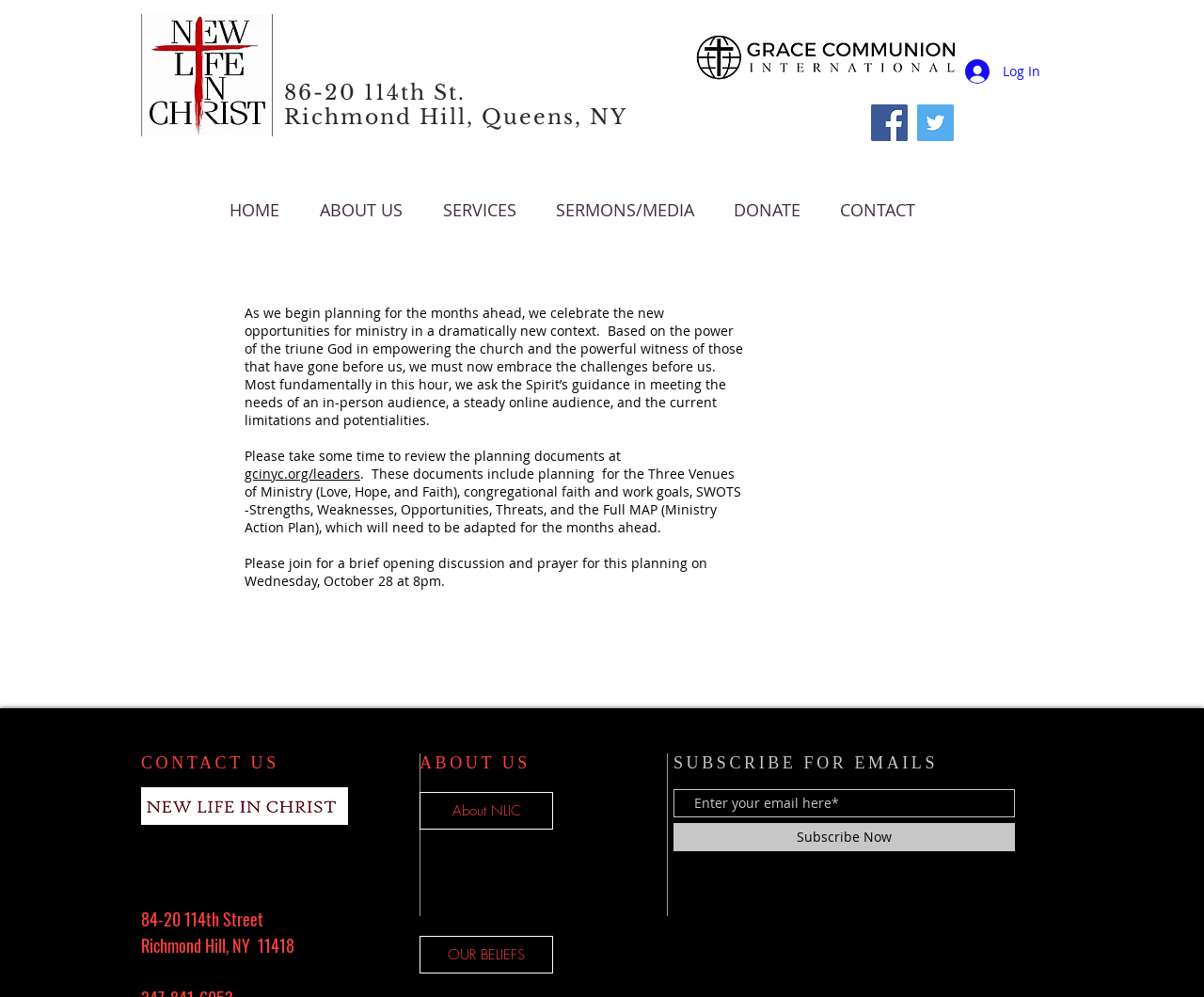Given the description "aria-label="Twitter Social Icon"", provide the bounding box coordinates of the corresponding UI element.

[0.762, 0.105, 0.792, 0.142]